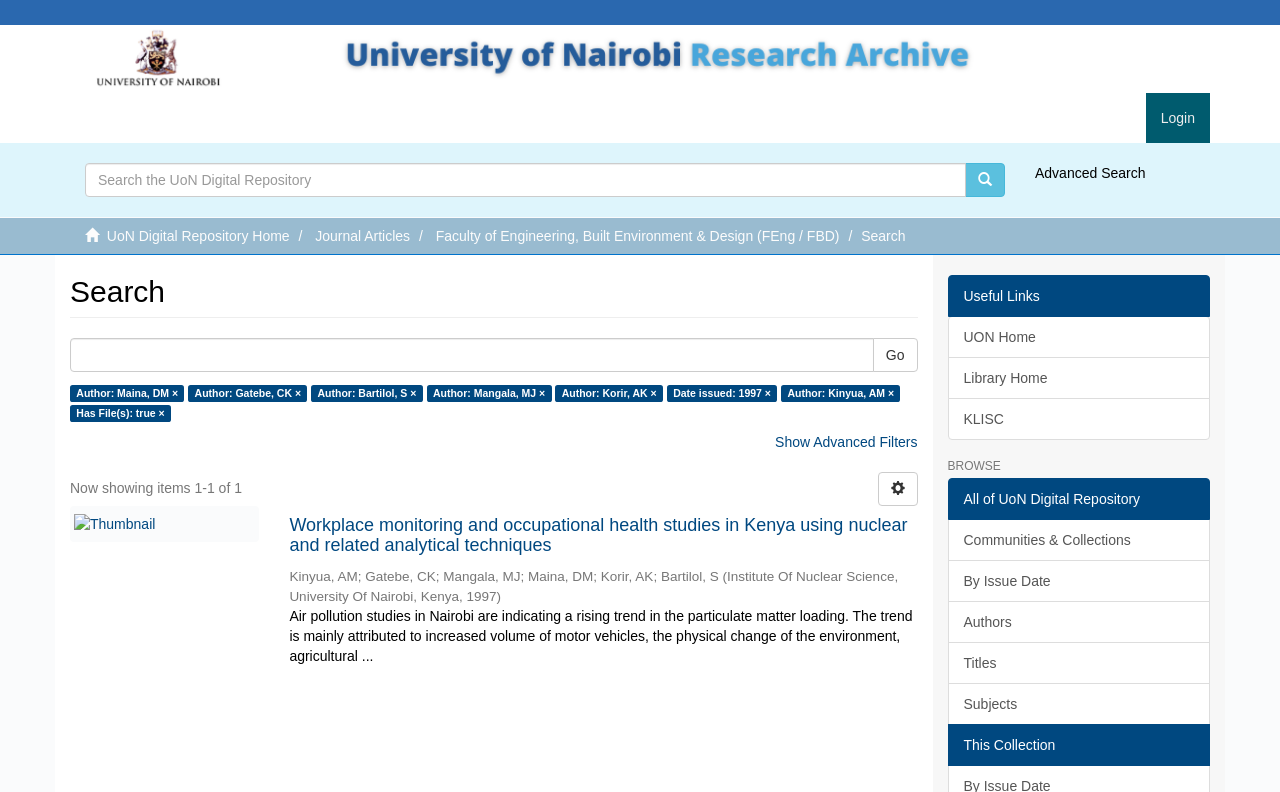Determine the bounding box coordinates of the section to be clicked to follow the instruction: "Search the UoN Digital Repository". The coordinates should be given as four float numbers between 0 and 1, formatted as [left, top, right, bottom].

[0.066, 0.206, 0.755, 0.249]